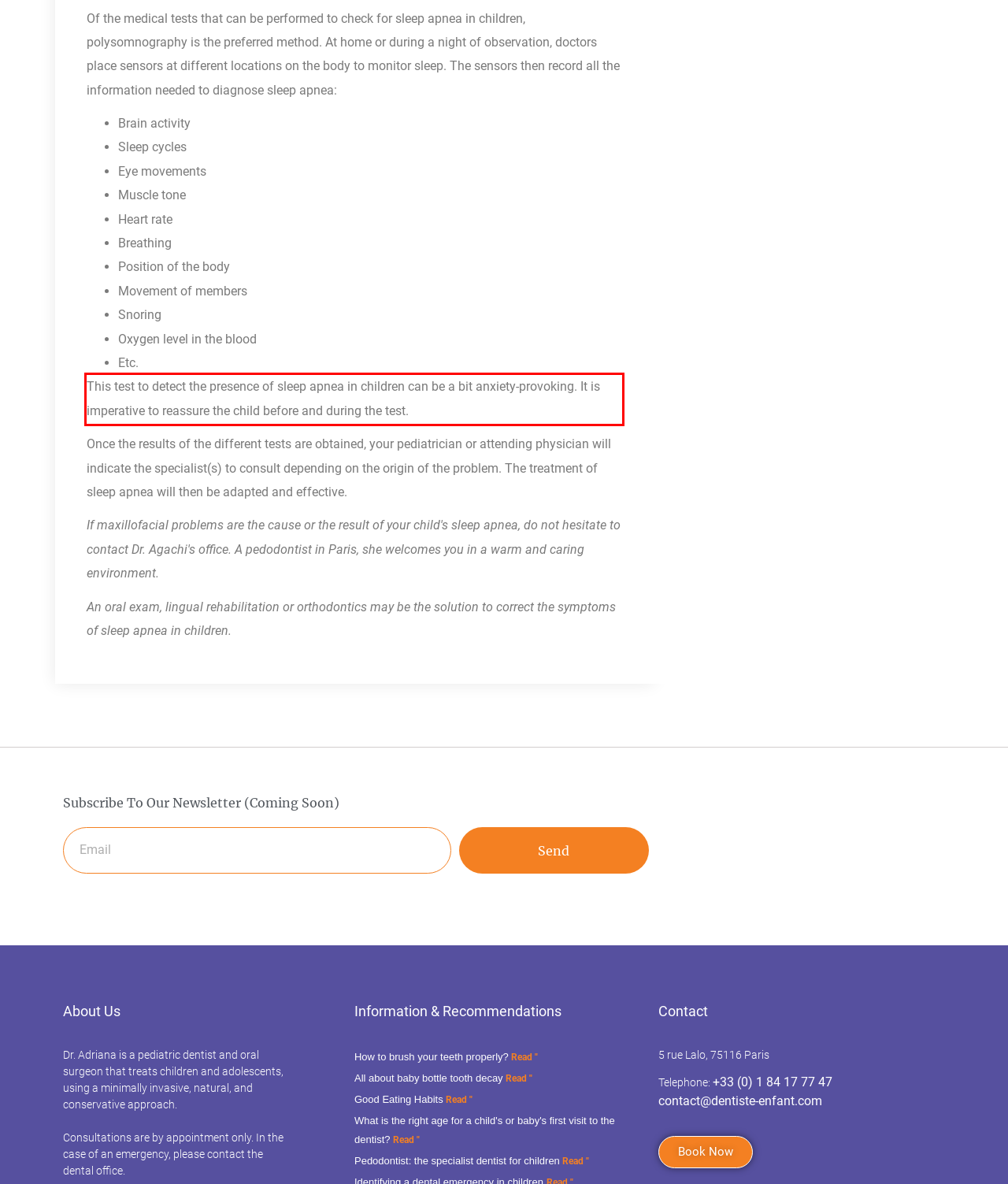Given a screenshot of a webpage with a red bounding box, please identify and retrieve the text inside the red rectangle.

This test to detect the presence of sleep apnea in children can be a bit anxiety-provoking. It is imperative to reassure the child before and during the test.